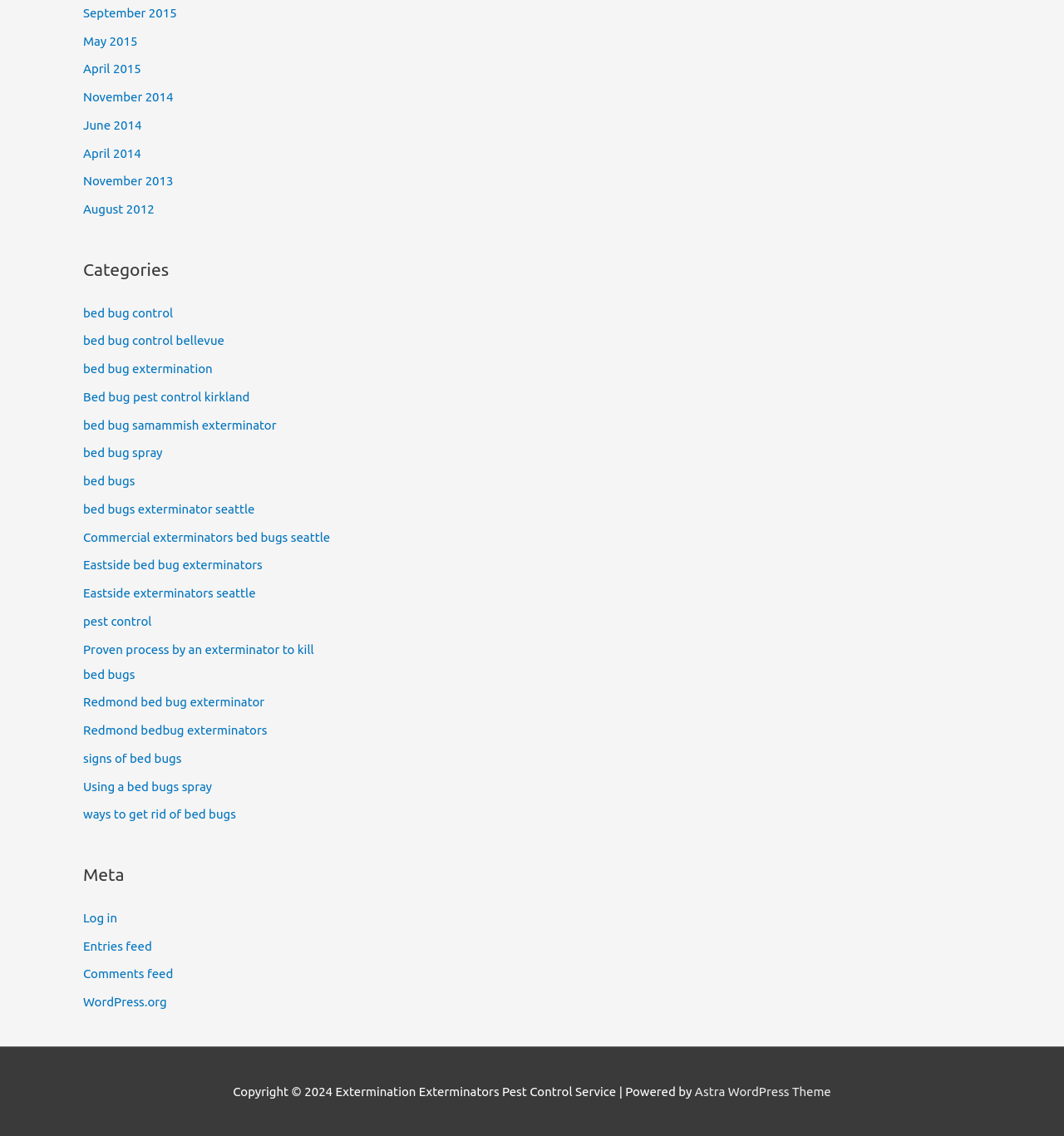What is the name of the WordPress theme used by this website?
From the image, respond with a single word or phrase.

Astra